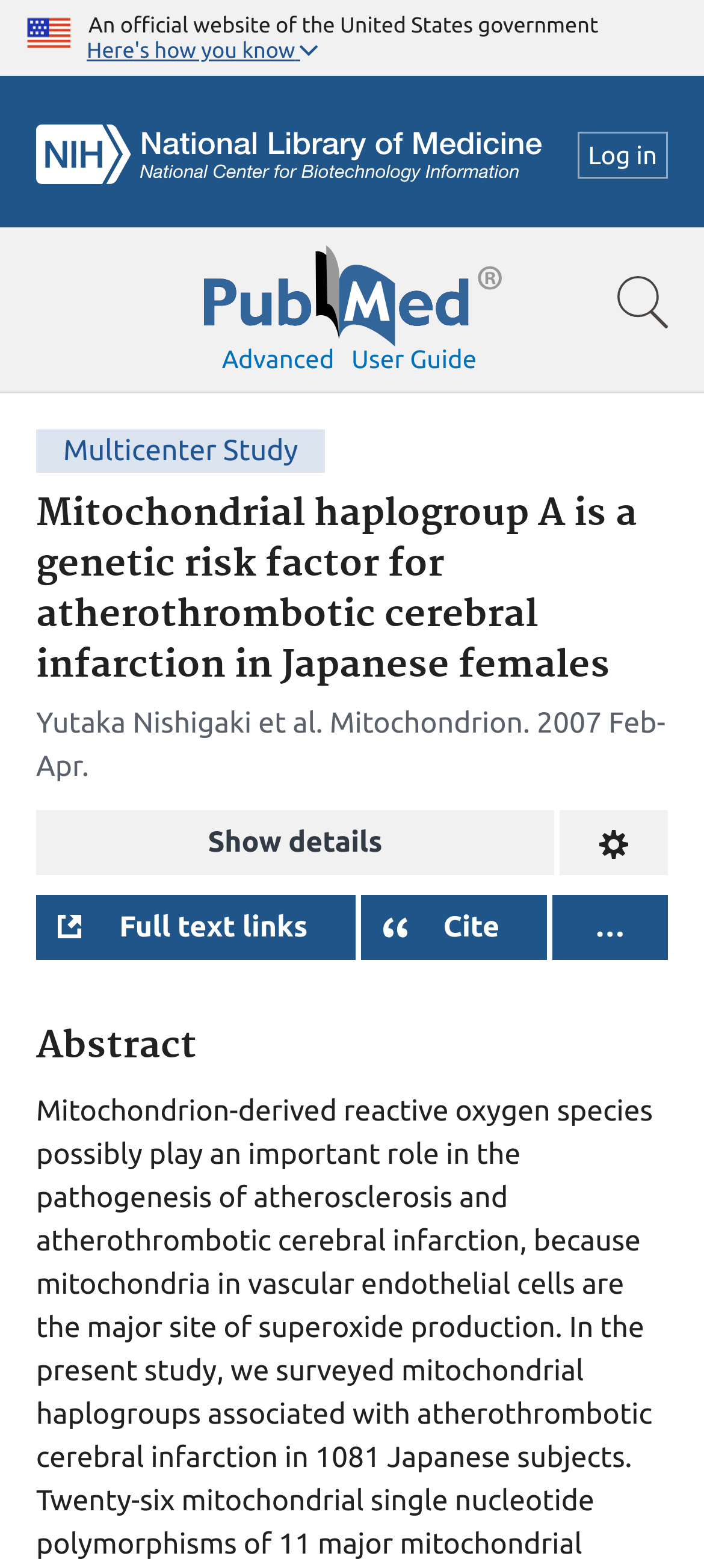Pinpoint the bounding box coordinates of the clickable area needed to execute the instruction: "Log in to the website". The coordinates should be specified as four float numbers between 0 and 1, i.e., [left, top, right, bottom].

[0.82, 0.084, 0.949, 0.114]